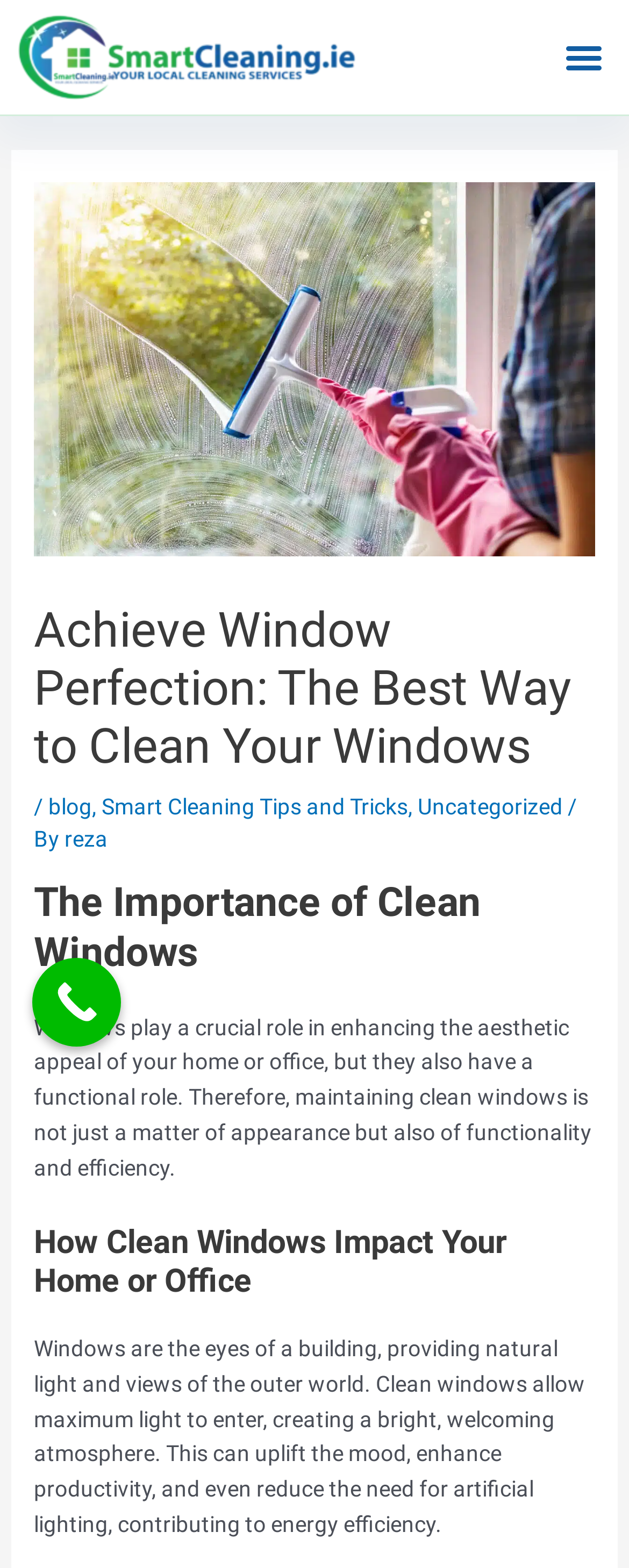Based on the element description: "Call Now Button", identify the UI element and provide its bounding box coordinates. Use four float numbers between 0 and 1, [left, top, right, bottom].

[0.051, 0.611, 0.192, 0.667]